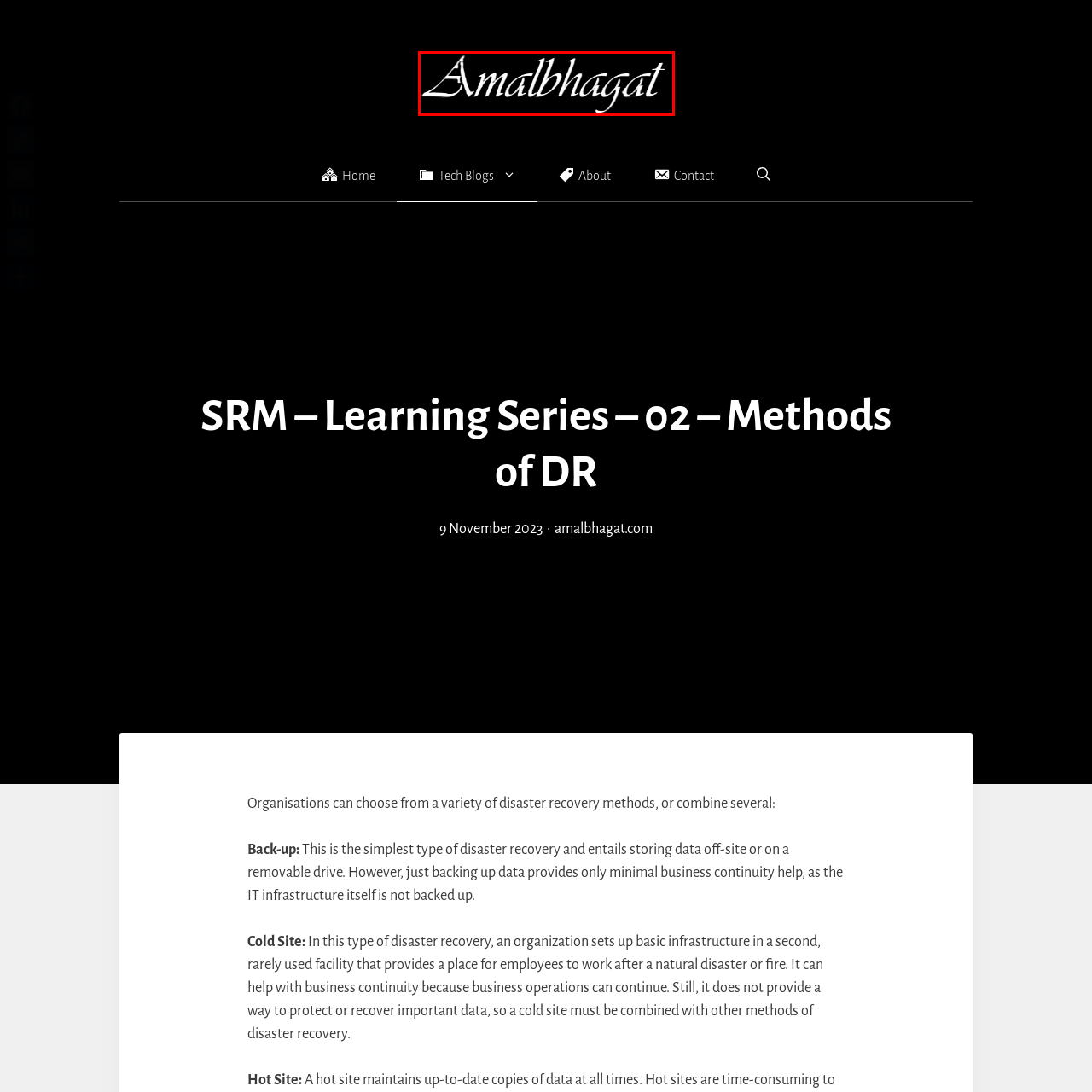Examine the image within the red border and provide a concise answer: What is the context of the webpage?

Learning Series